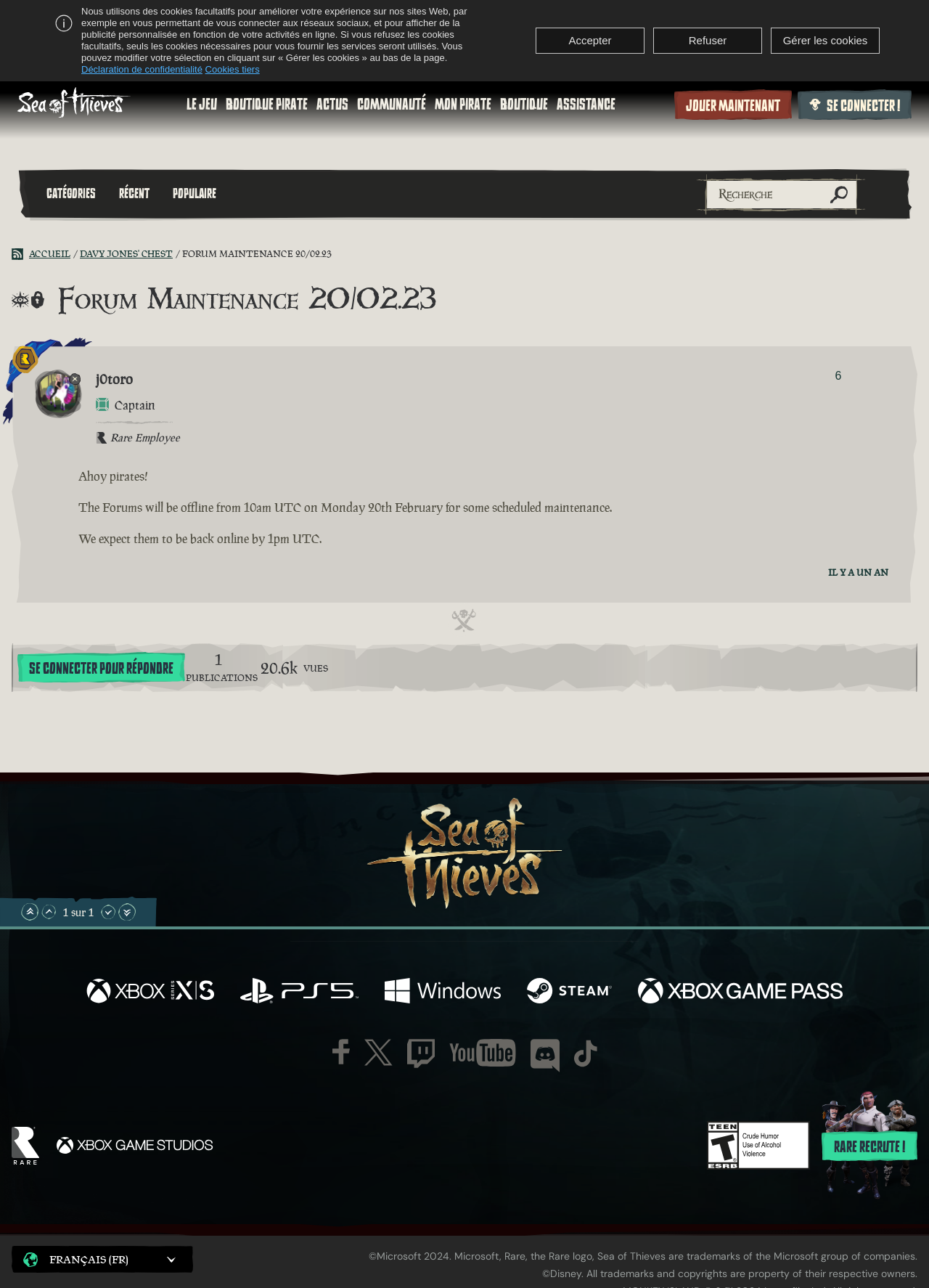Refer to the element description Se connecter pour répondre and identify the corresponding bounding box in the screenshot. Format the coordinates as (top-left x, top-left y, bottom-right x, bottom-right y) with values in the range of 0 to 1.

[0.019, 0.506, 0.199, 0.53]